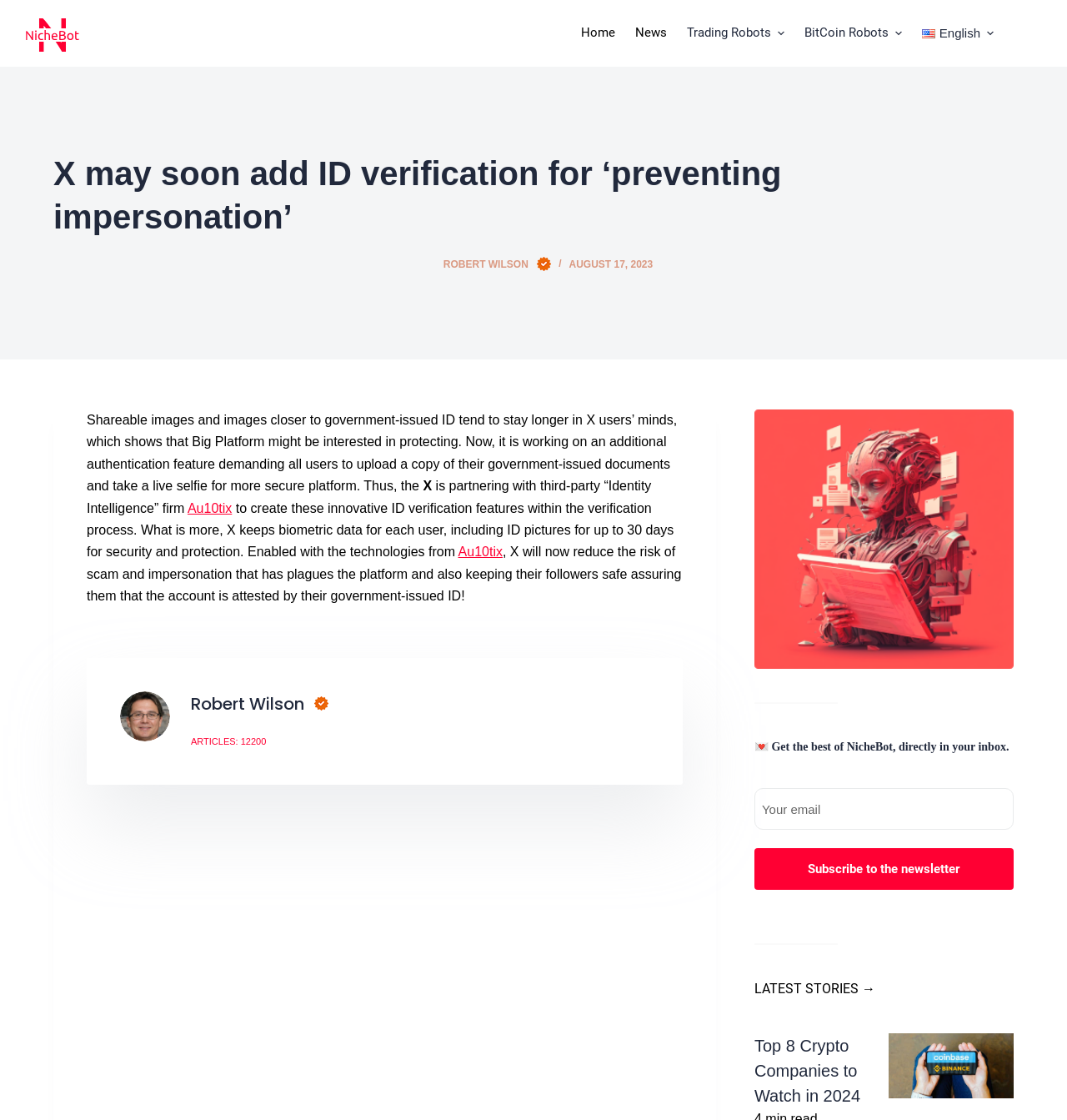Can you specify the bounding box coordinates for the region that should be clicked to fulfill this instruction: "Click on the 'Home' menu item".

[0.545, 0.0, 0.596, 0.06]